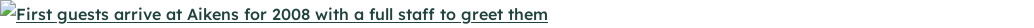Please study the image and answer the question comprehensively:
What is the atmosphere in the image?

The caption states that the image encapsulates the atmosphere of enthusiasm and camaraderie as both the guests and staff embark on a memorable experience together in this untouched wilderness, which suggests that the atmosphere is one of enthusiasm and camaraderie.